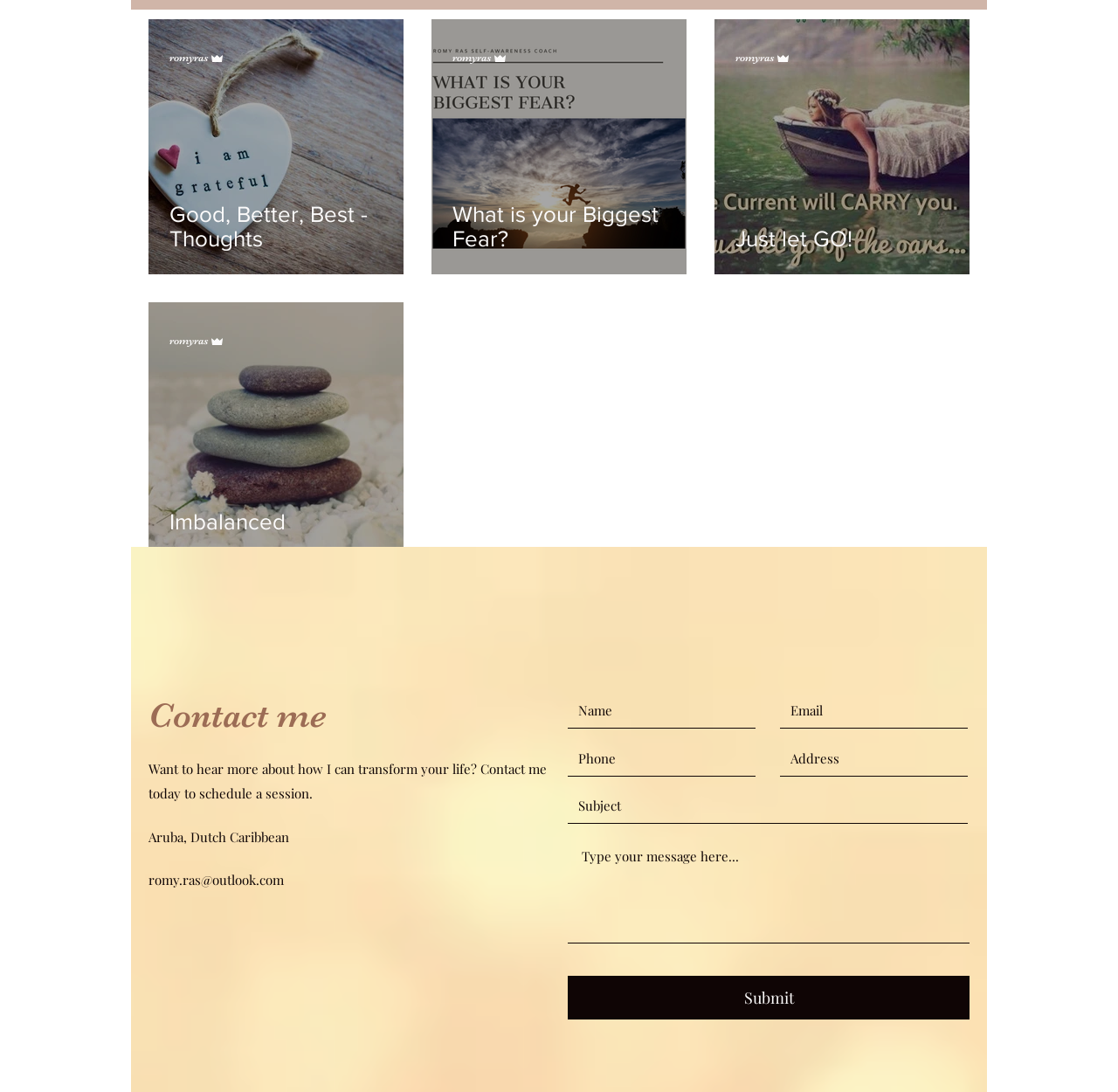Find the bounding box coordinates for the HTML element specified by: "placeholder="Type your message here..."".

[0.508, 0.763, 0.867, 0.864]